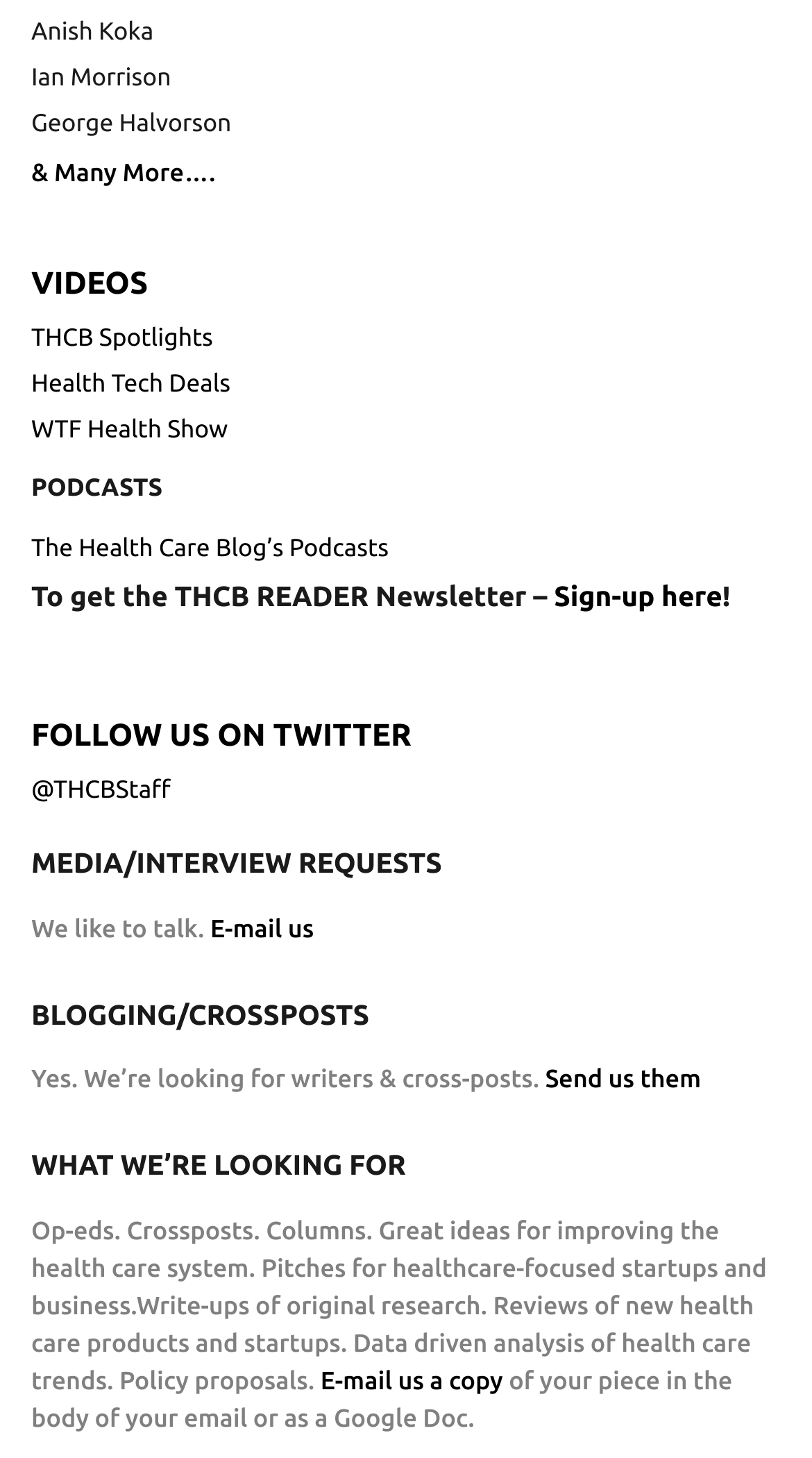Locate the bounding box coordinates of the item that should be clicked to fulfill the instruction: "Follow @THCBStaff on Twitter".

[0.038, 0.533, 0.21, 0.552]